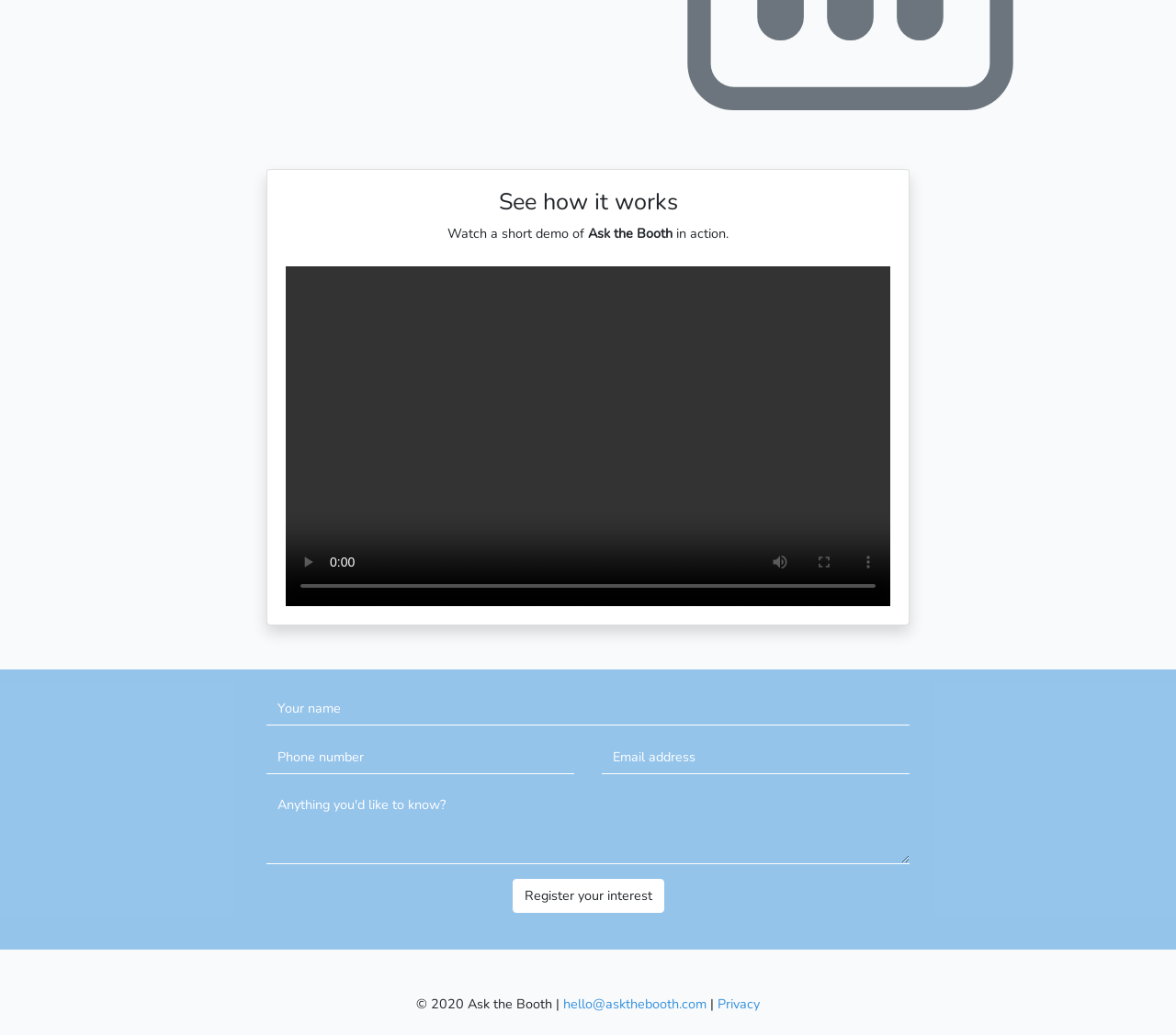What information is required to register interest?
Please provide a detailed answer to the question.

The registration form requires users to input their name, phone number, and email address, which are marked as required fields, to register their interest.